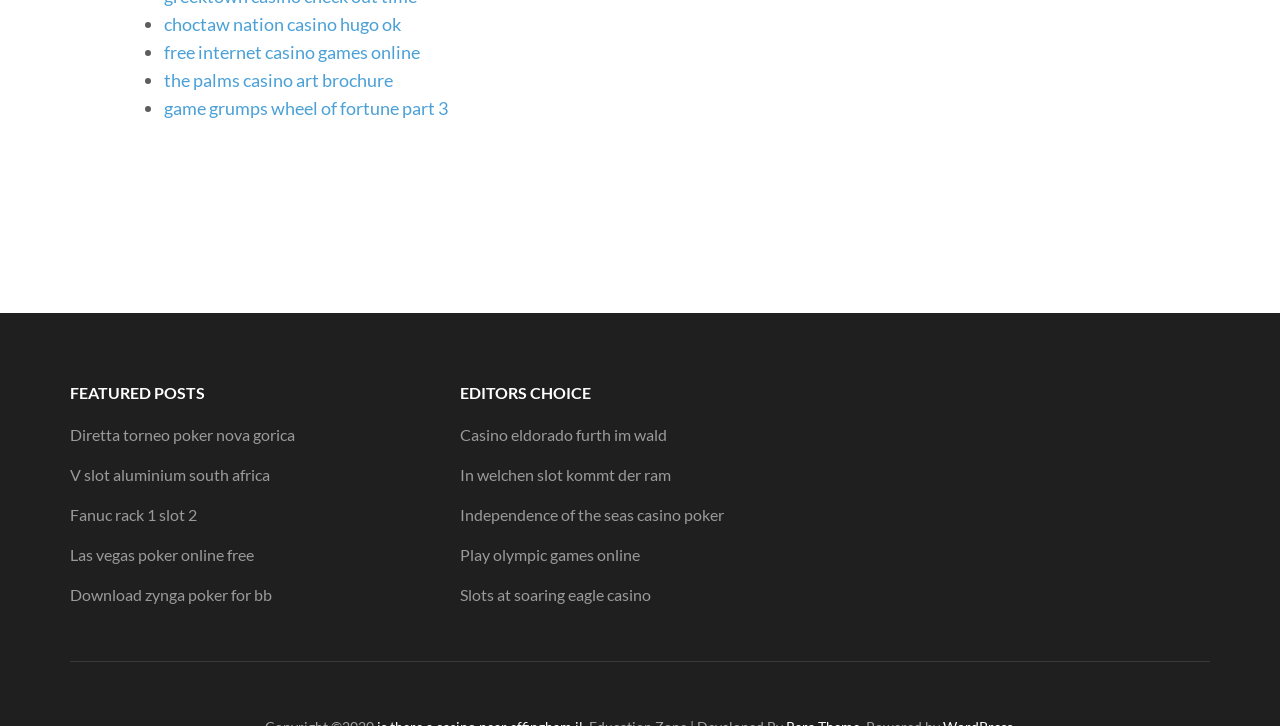Given the element description Play olympic games online, identify the bounding box coordinates for the UI element on the webpage screenshot. The format should be (top-left x, top-left y, bottom-right x, bottom-right y), with values between 0 and 1.

[0.359, 0.751, 0.5, 0.777]